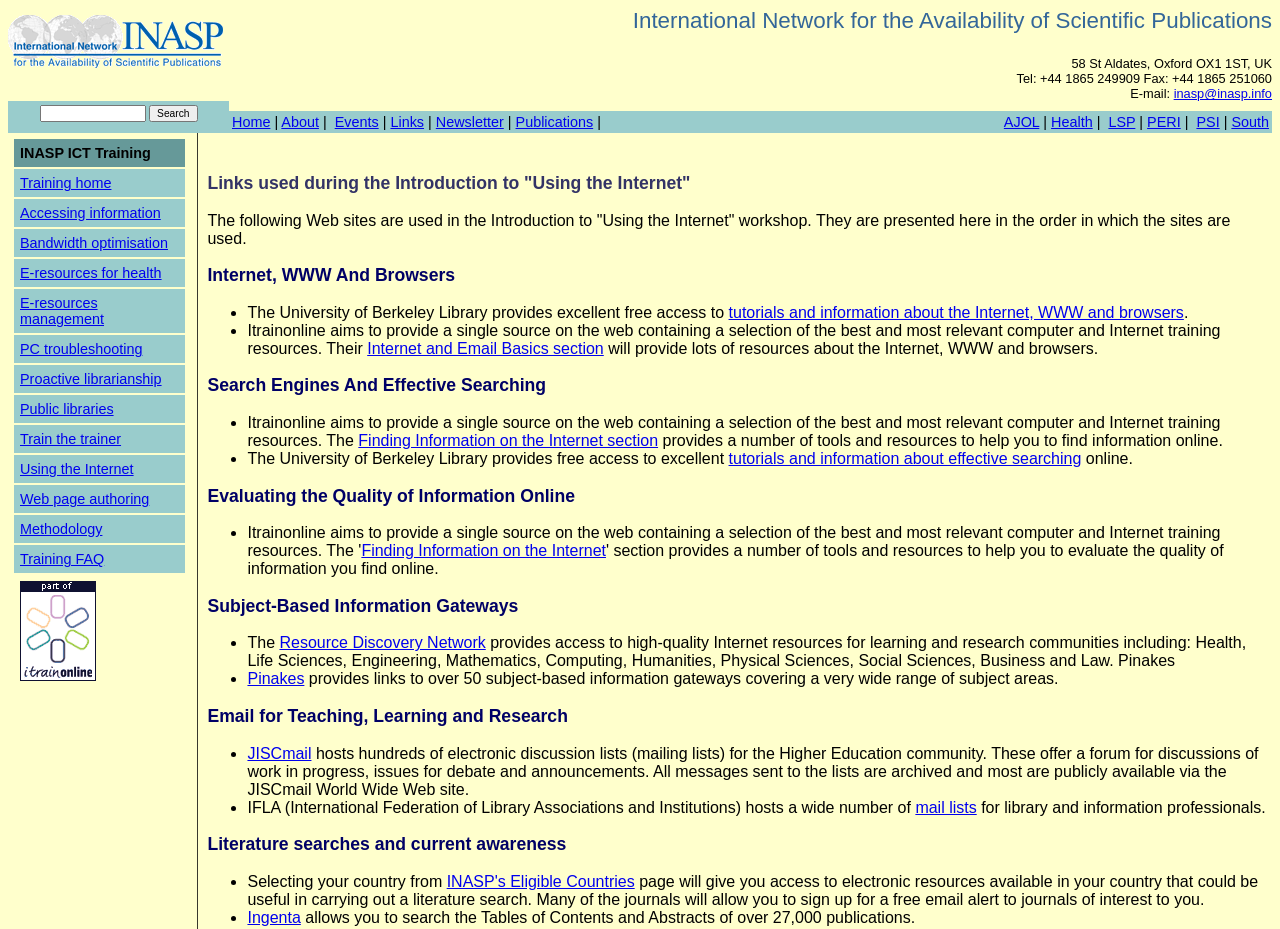Please identify the bounding box coordinates of the region to click in order to complete the given instruction: "Learn about Using the Internet". The coordinates should be four float numbers between 0 and 1, i.e., [left, top, right, bottom].

[0.016, 0.497, 0.104, 0.514]